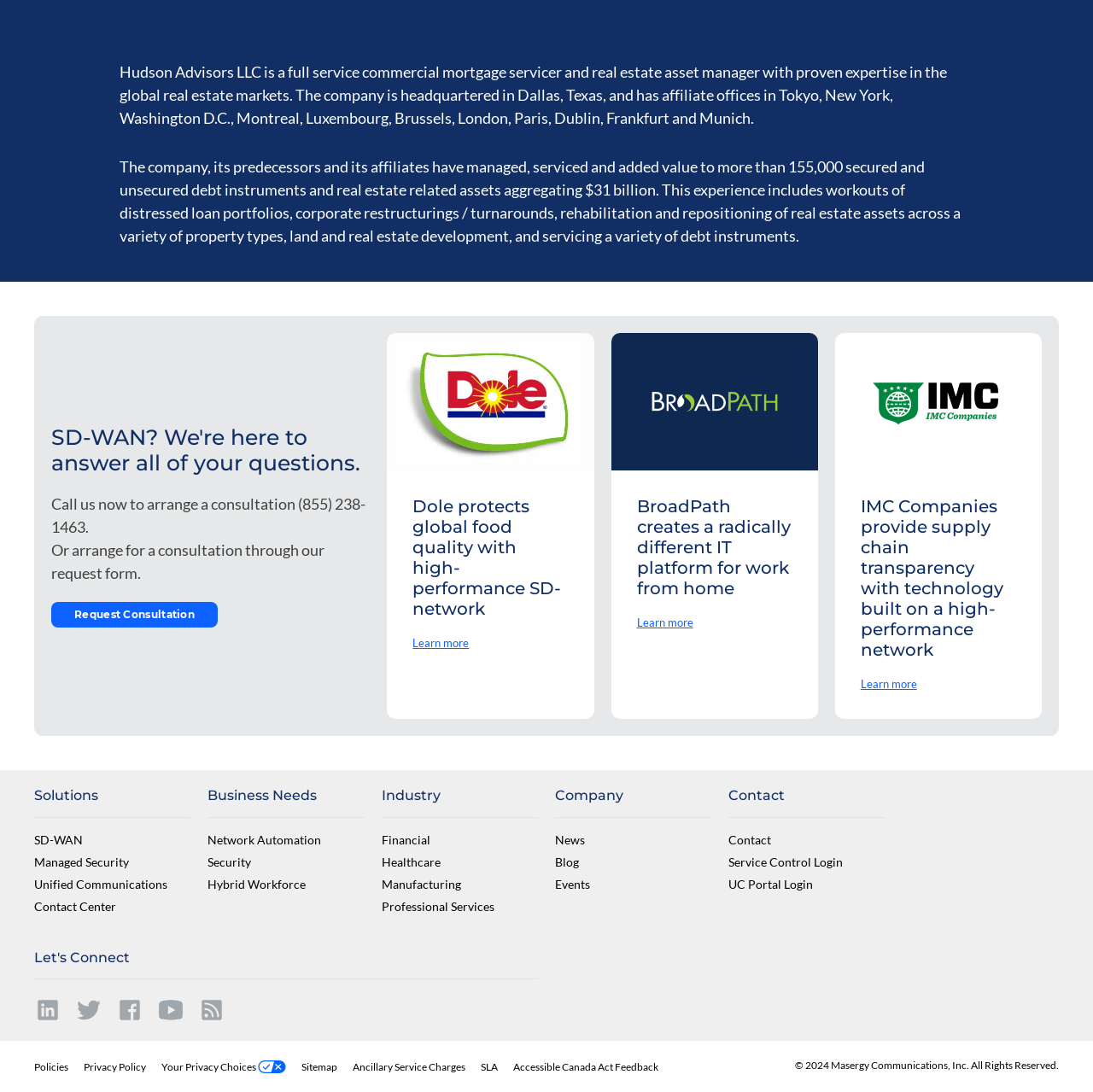Given the element description, predict the bounding box coordinates in the format (top-left x, top-left y, bottom-right x, bottom-right y). Make sure all values are between 0 and 1. Here is the element description: News Blog Events

[0.508, 0.76, 0.651, 0.817]